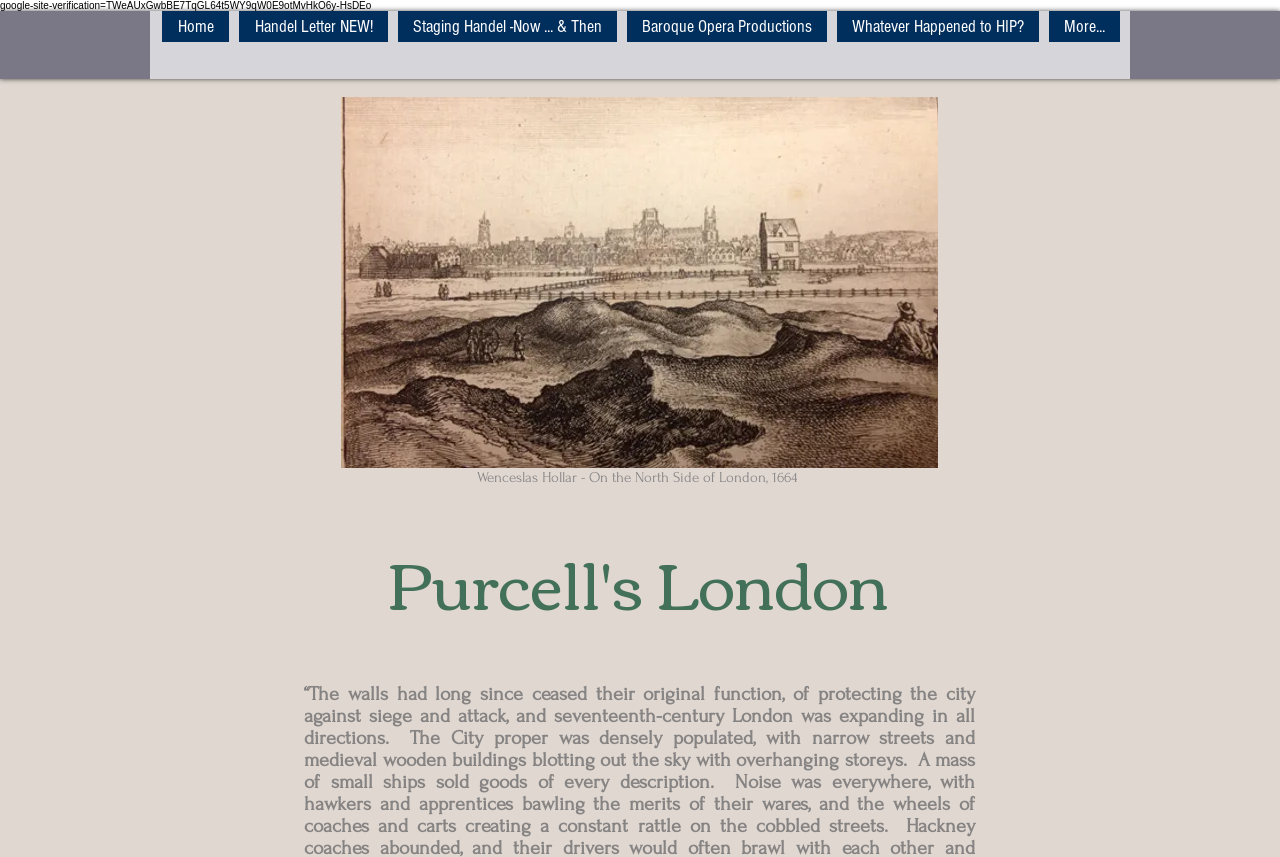Use a single word or phrase to answer this question: 
What is the name of the composer associated with this website?

Purcell